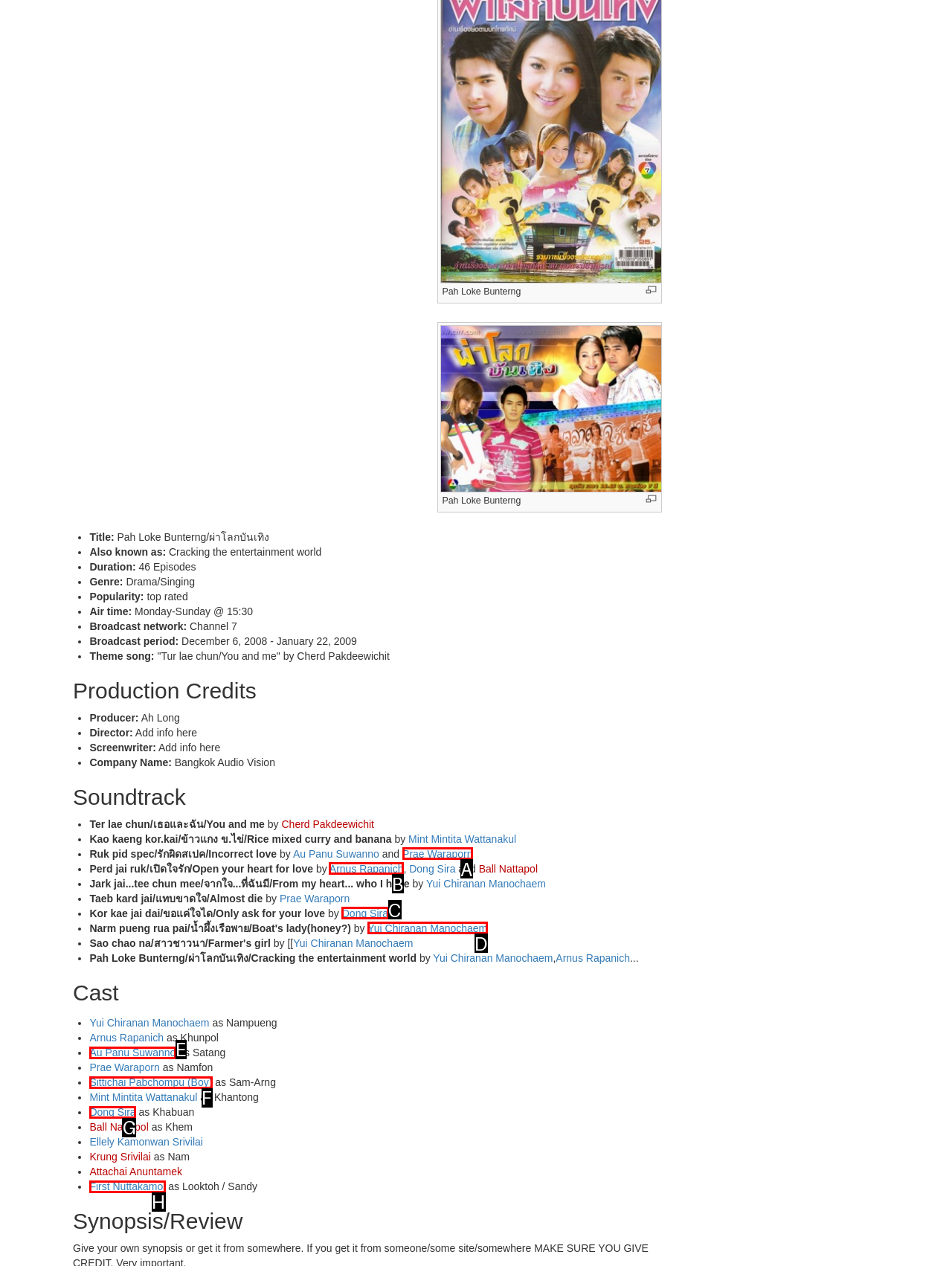Given the description: Arnus Rapanich, determine the corresponding lettered UI element.
Answer with the letter of the selected option.

B